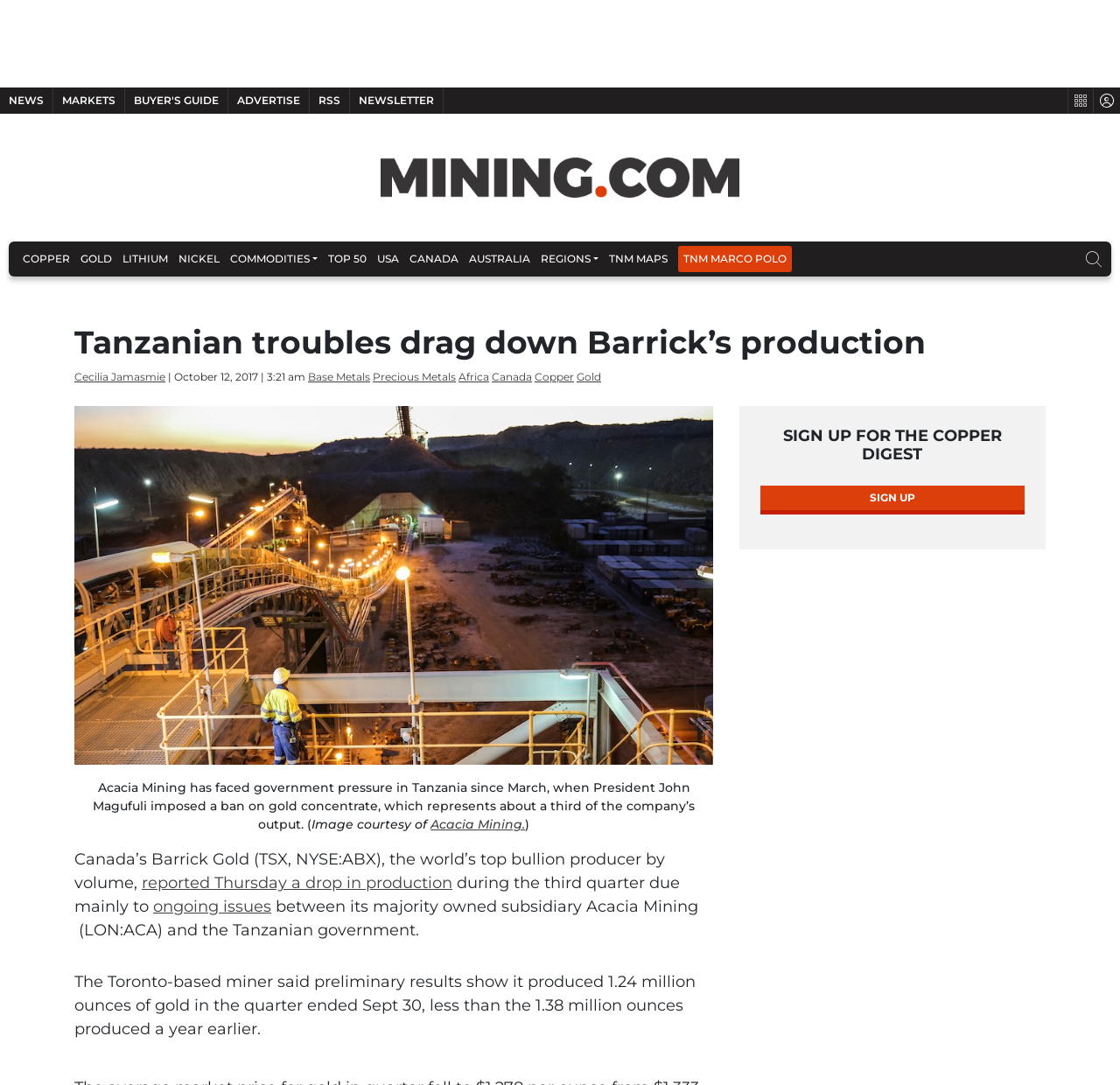Examine the screenshot and answer the question in as much detail as possible: What is the name of the company that reported a drop in production?

The answer can be found in the paragraph that starts with 'Canada’s Barrick Gold (TSX, NYSE:ABX), the world’s top bullion producer by volume,'. The company is mentioned as the one that reported a drop in production.